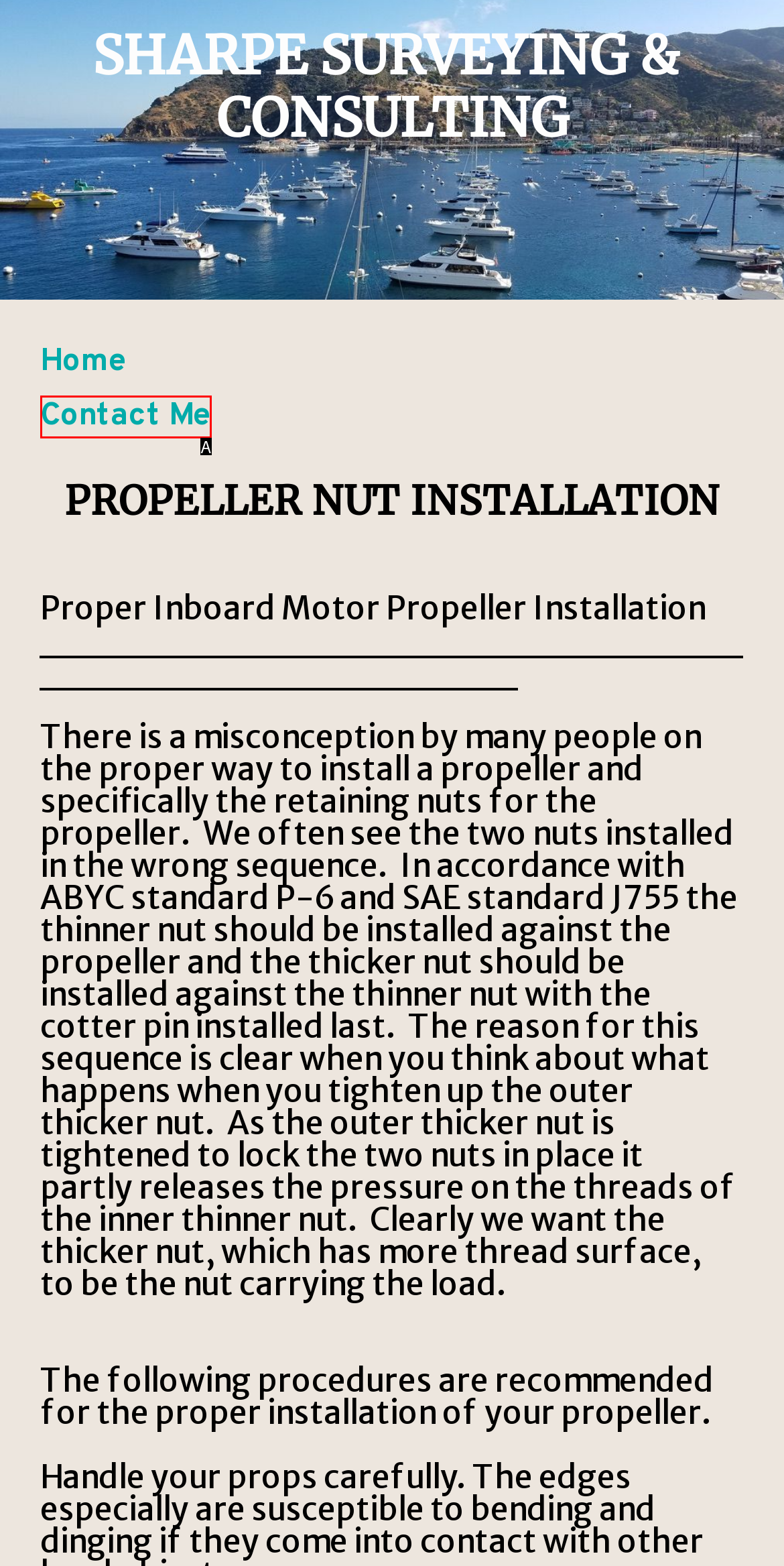Using the provided description: Contact Me, select the HTML element that corresponds to it. Indicate your choice with the option's letter.

A